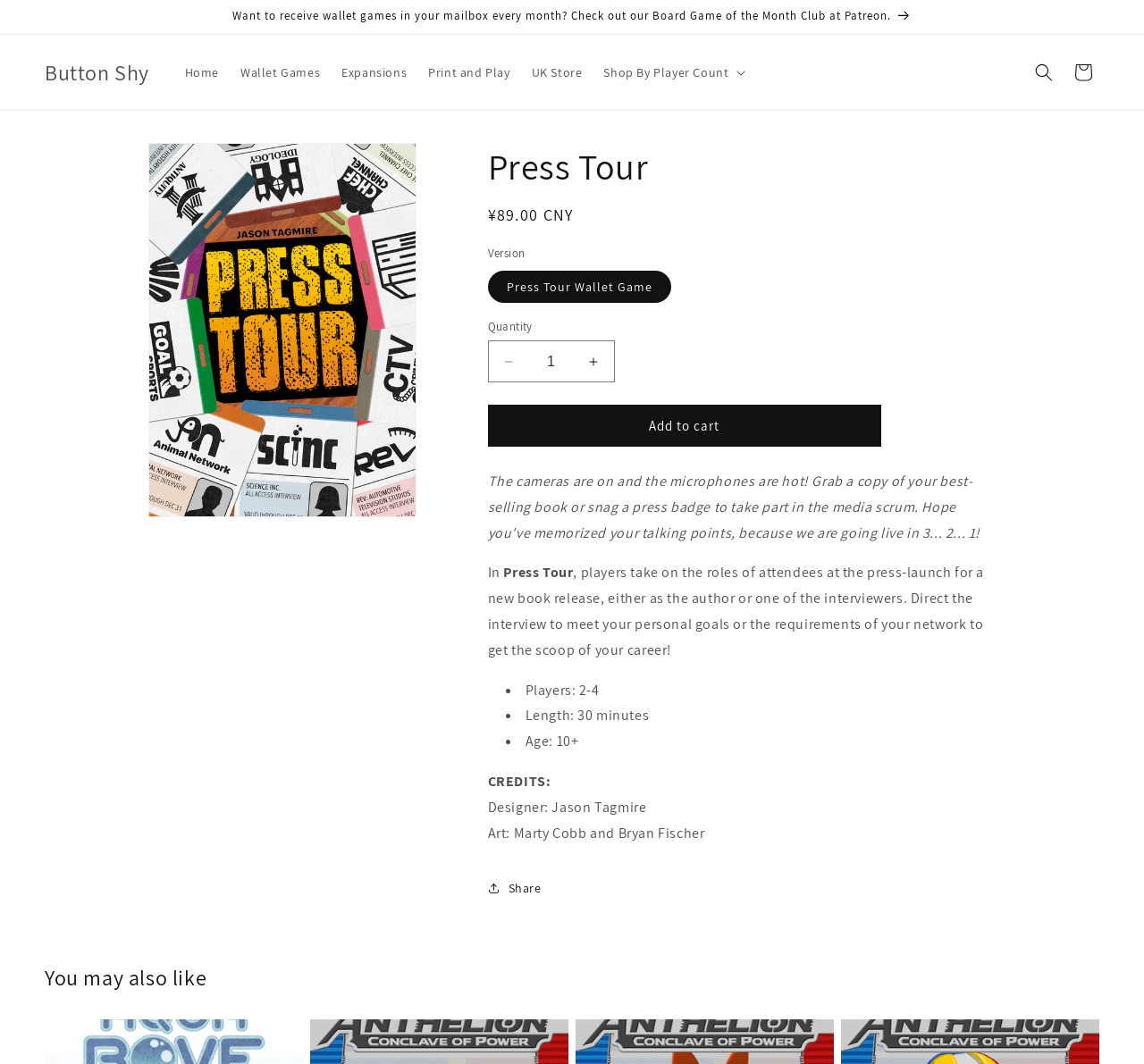Answer the question briefly using a single word or phrase: 
Who is the designer of the game?

Jason Tagmire